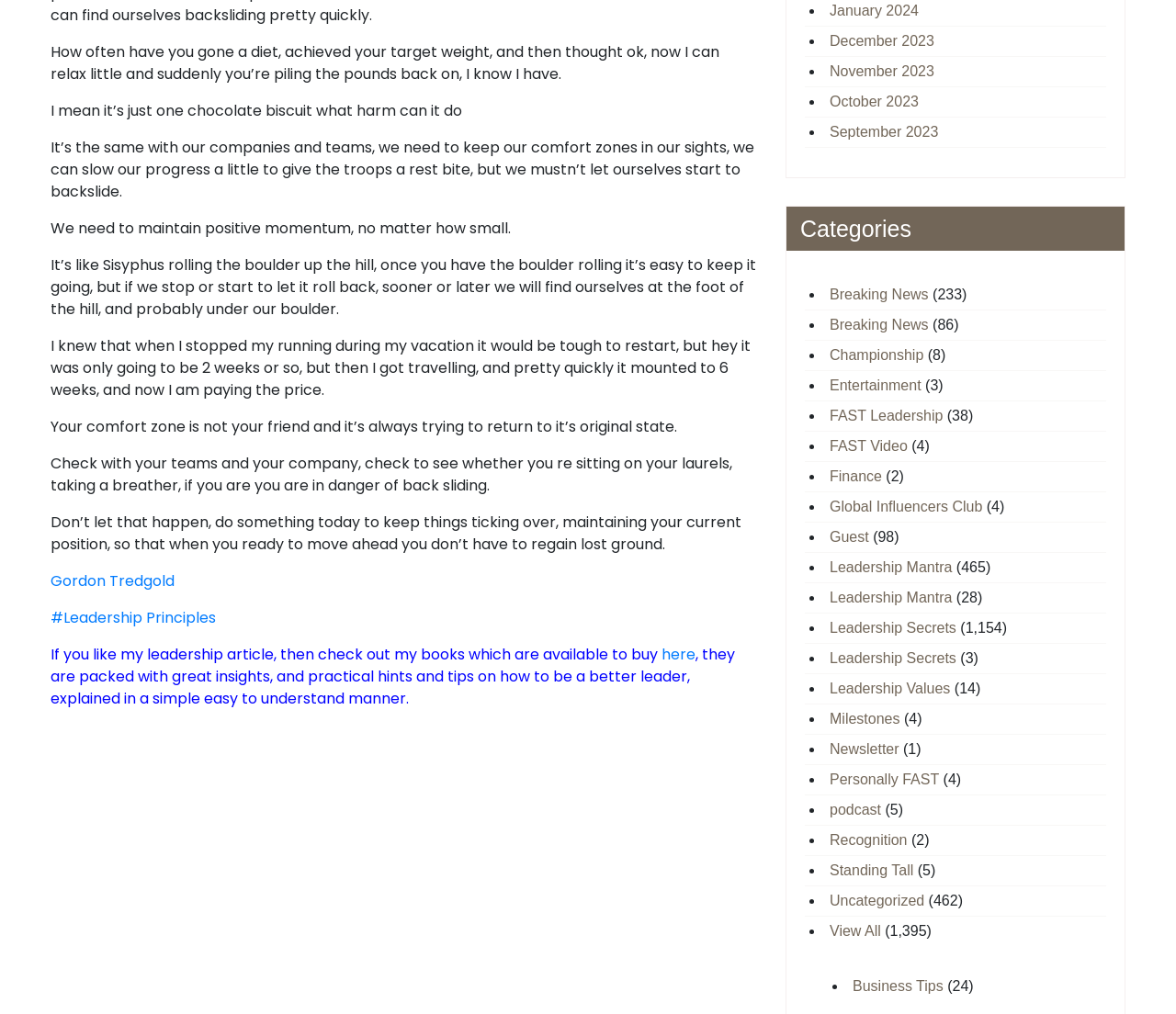Extract the bounding box coordinates for the UI element described as: "Leadership Mantra".

[0.705, 0.581, 0.81, 0.597]